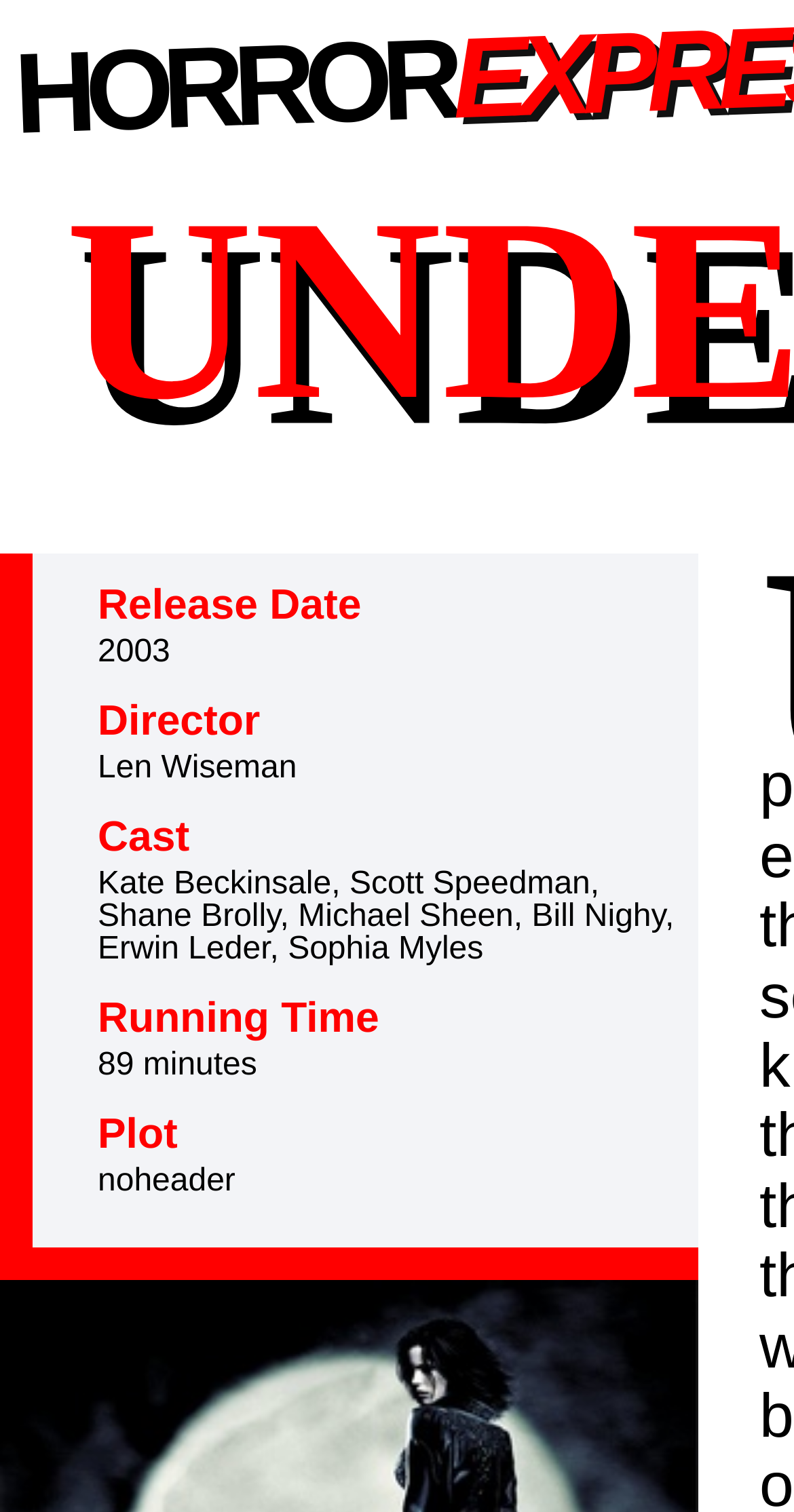What is the plot of the movie Underworld about?
Please look at the screenshot and answer using one word or phrase.

Not specified